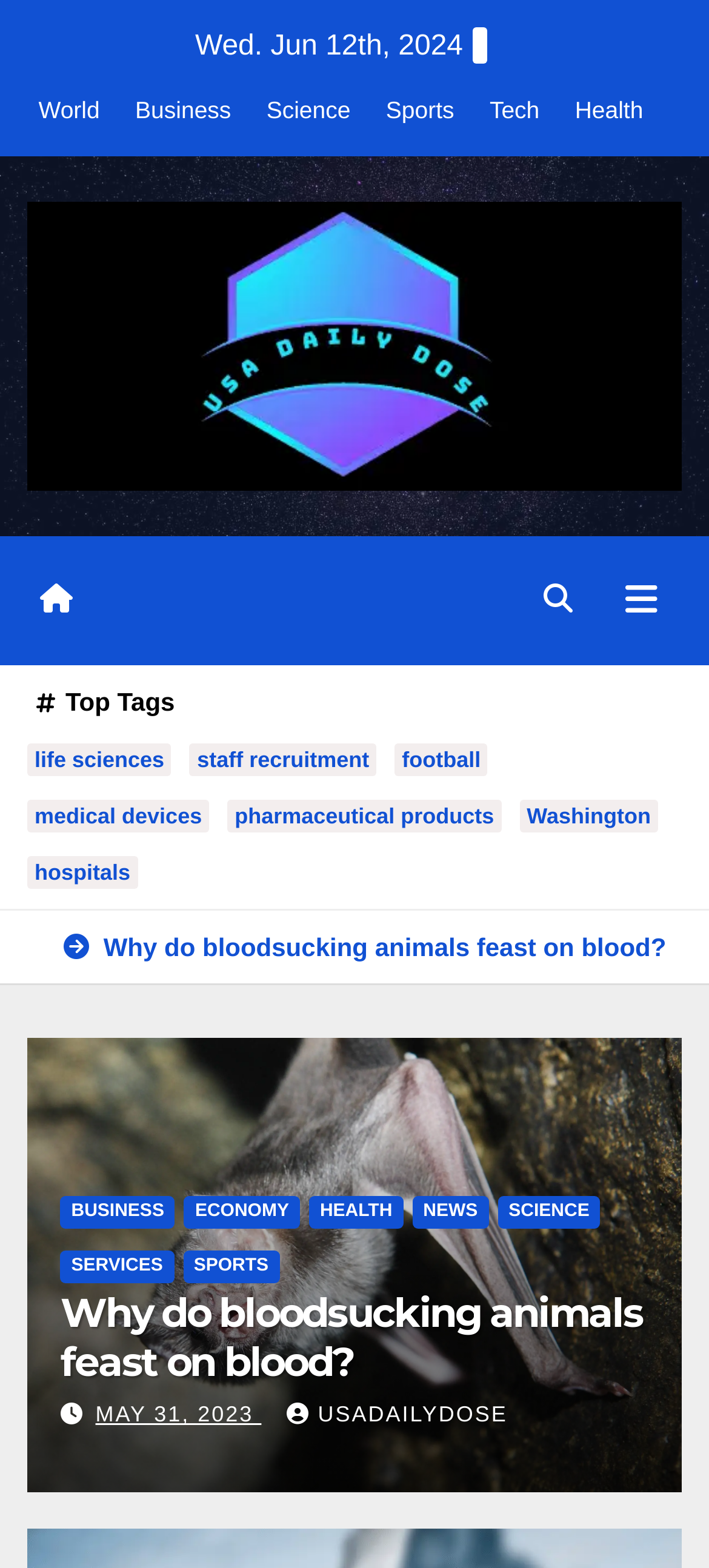What is the title of the featured article?
By examining the image, provide a one-word or phrase answer.

Why do bloodsucking animals feast on blood?